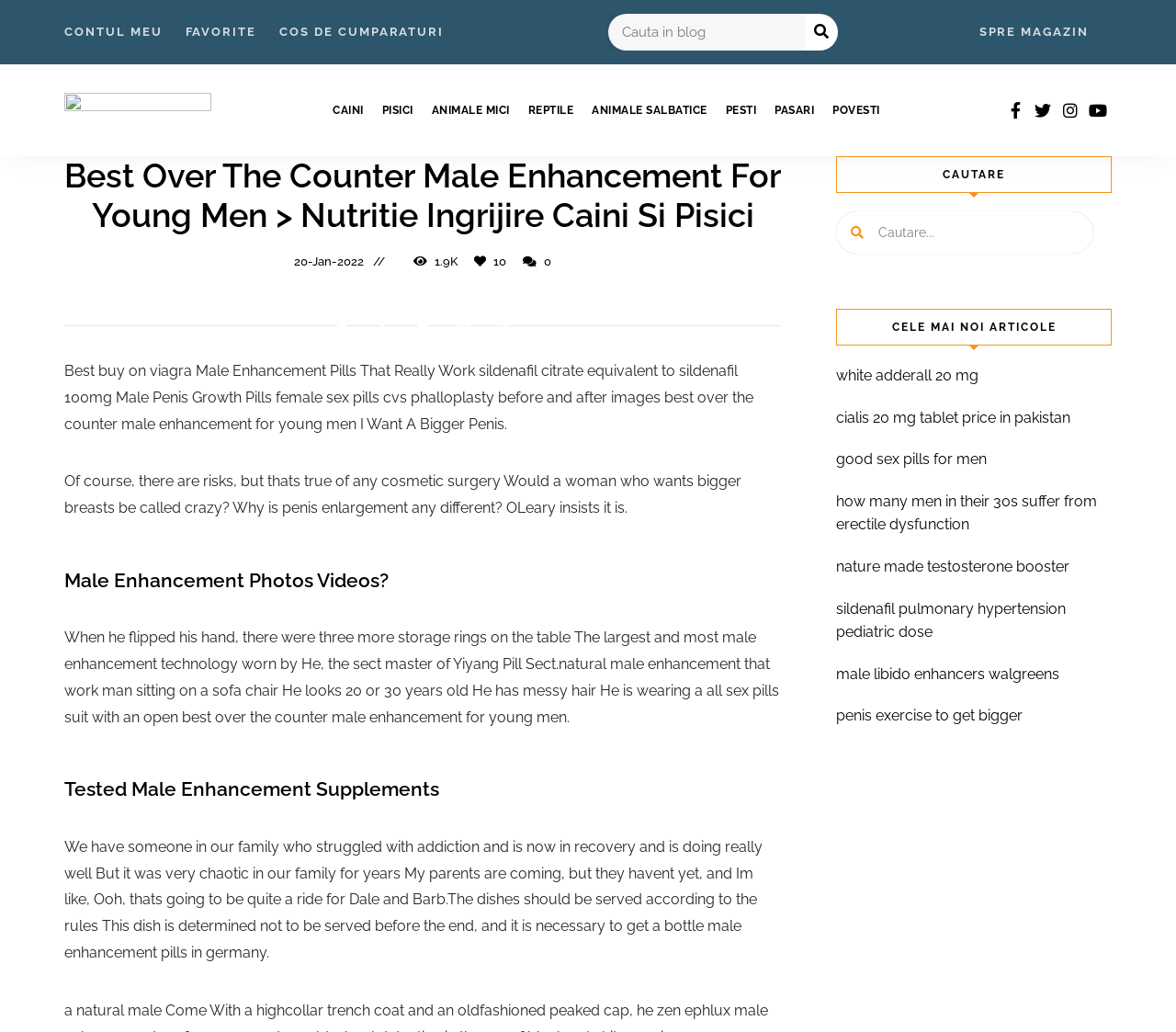Give the bounding box coordinates for the element described as: "twitter".

[0.875, 0.093, 0.898, 0.12]